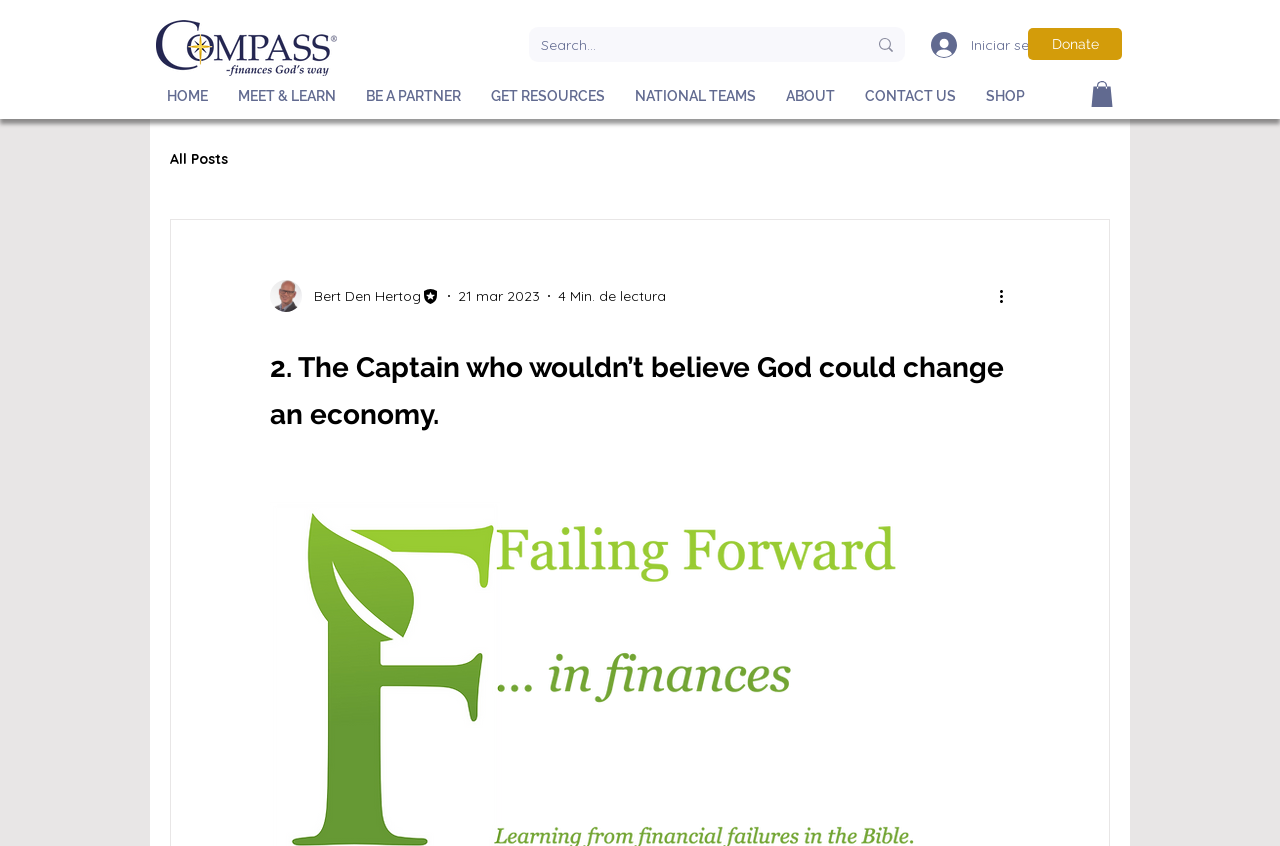Refer to the screenshot and give an in-depth answer to this question: What is the role of Bert Den Hertog?

Bert Den Hertog is the editor of the blog post, as indicated by the generic element with a bounding box of [0.329, 0.339, 0.344, 0.361] and the text 'Editor'.